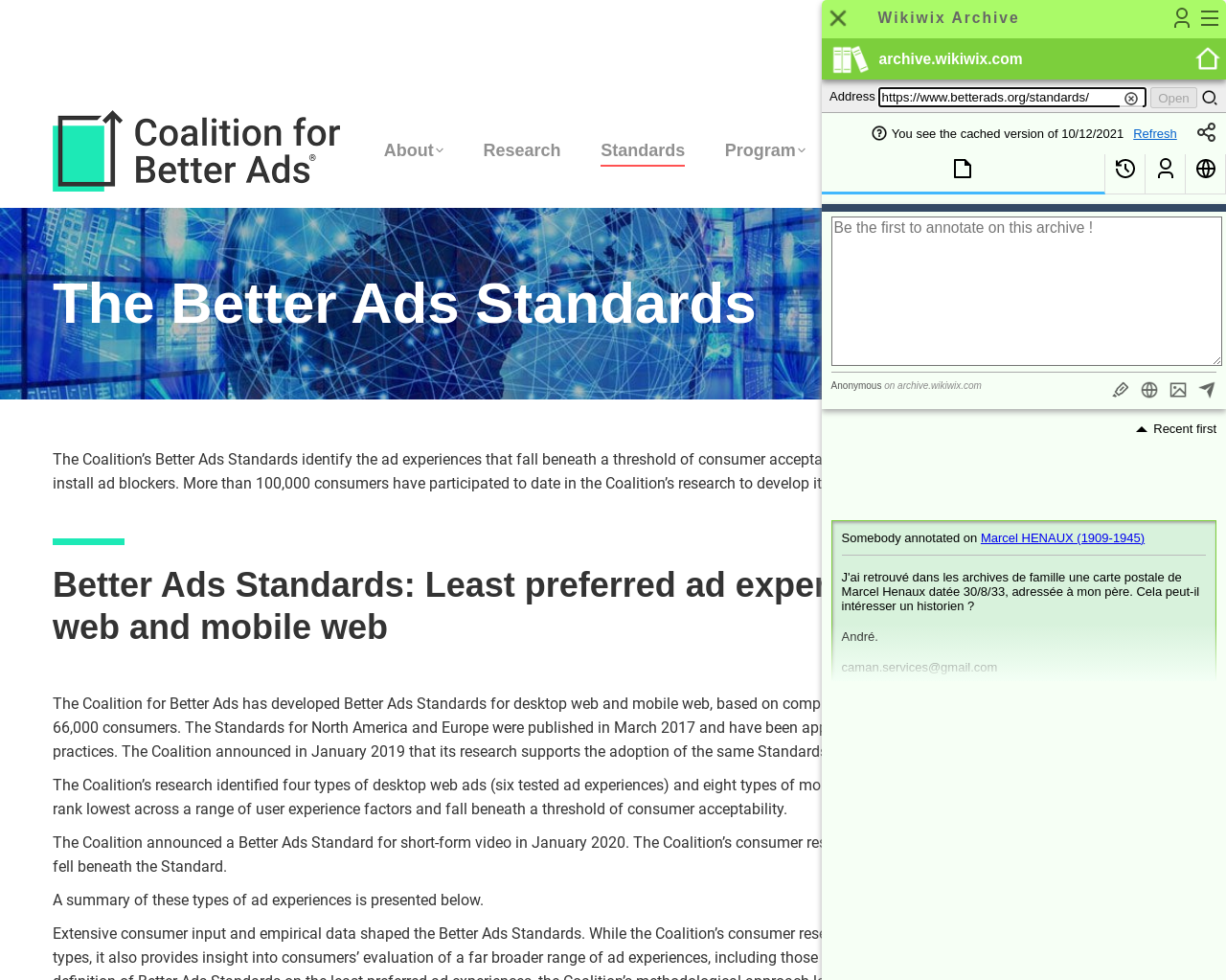Can you find and generate the webpage's heading?

The Better Ads Standards